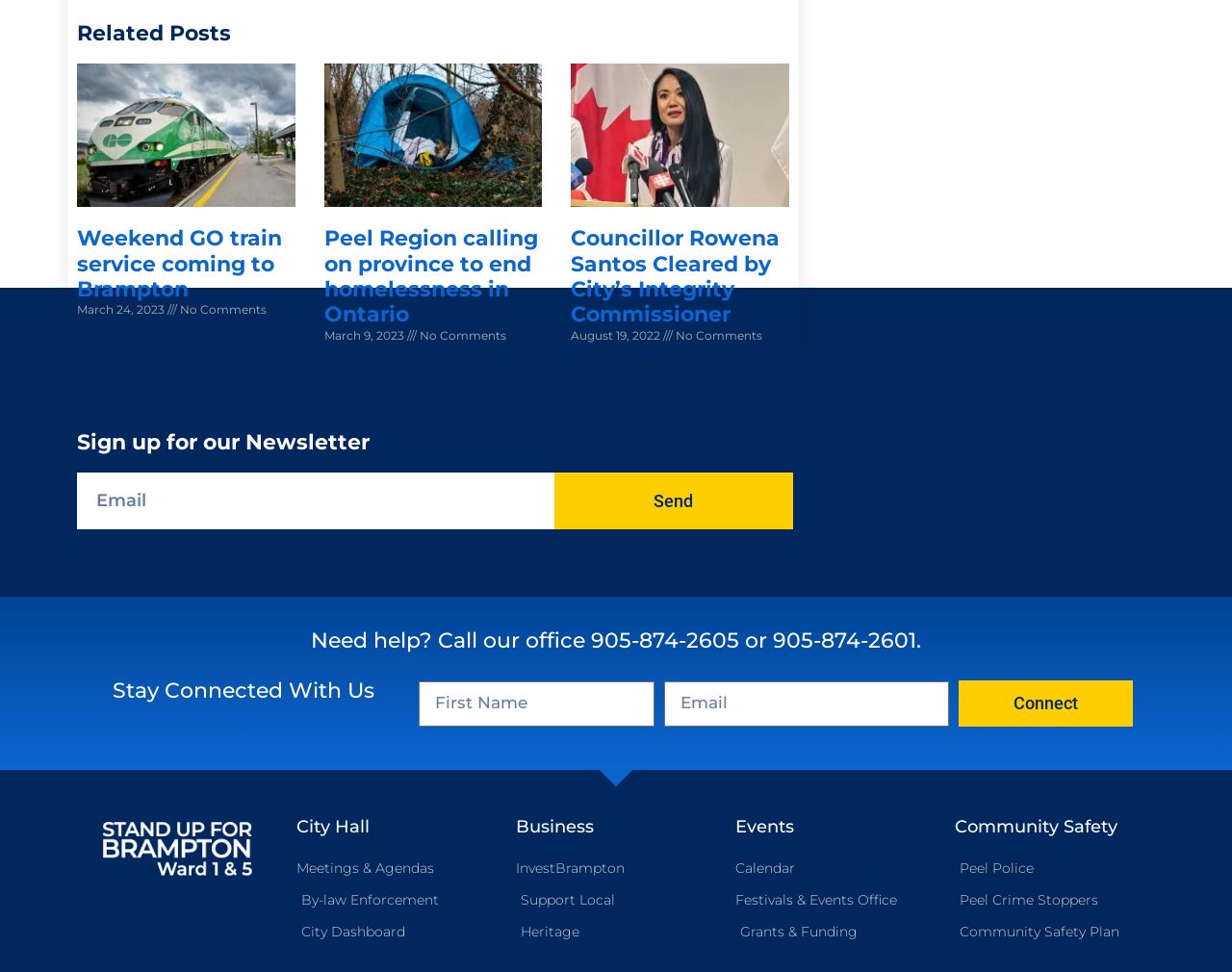Show the bounding box coordinates for the element that needs to be clicked to execute the following instruction: "Contact the office". Provide the coordinates in the form of four float numbers between 0 and 1, i.e., [left, top, right, bottom].

[0.062, 0.649, 0.938, 0.671]